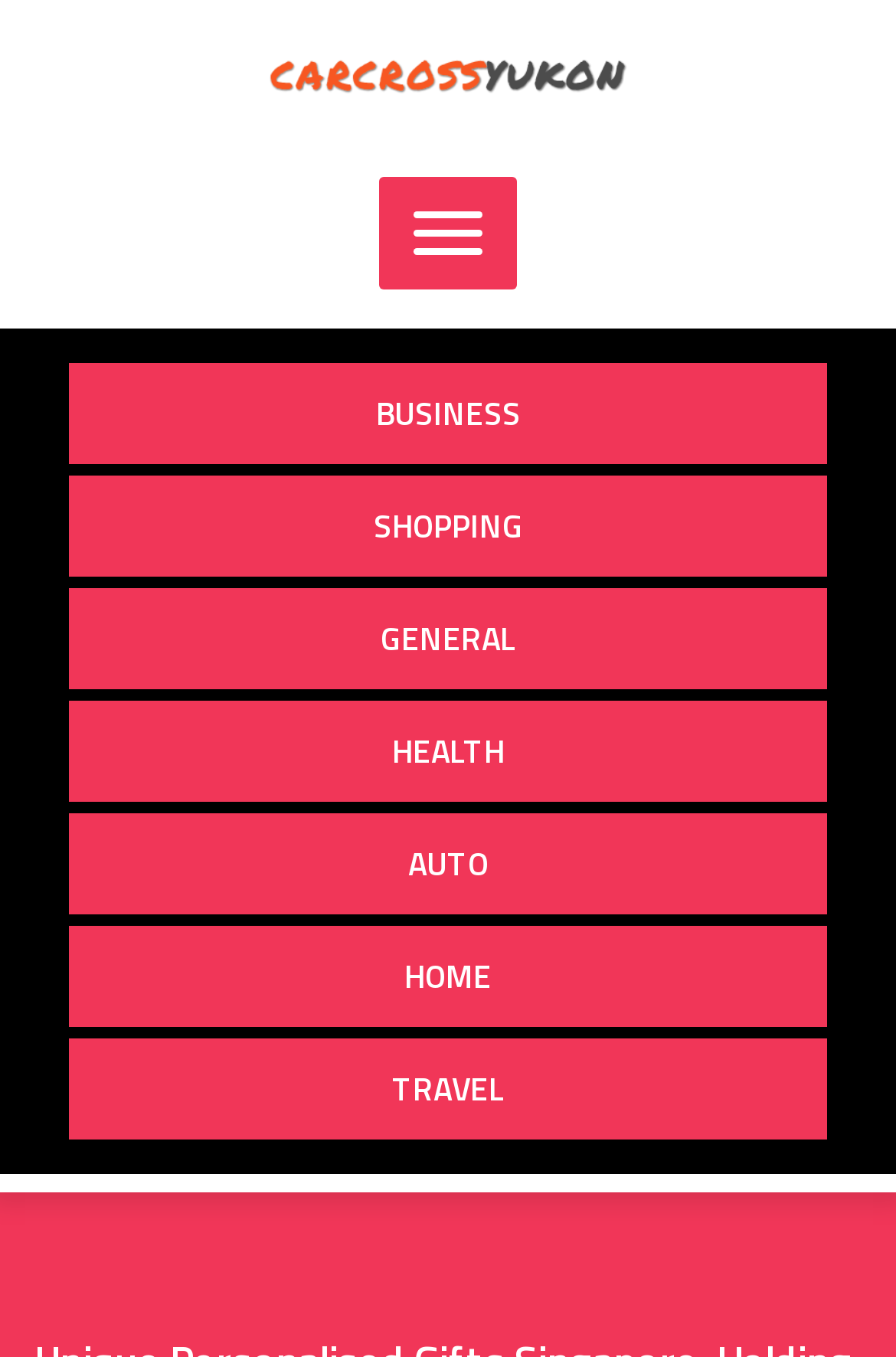Convey a detailed summary of the webpage, mentioning all key elements.

The webpage is about Unique Personalised Gifts in Singapore, with a focus on its significance. At the top-left corner, there is a link to "Carcrossyukon" accompanied by an image with the same name. 

On the top-right side, there is an expandable button that controls the primary menu. Below this button, there are seven categorized links, namely "BUSINESS", "SHOPPING", "GENERAL", "HEALTH", "AUTO", "HOME", and "TRAVEL", arranged vertically from top to bottom, taking up most of the left side of the page.